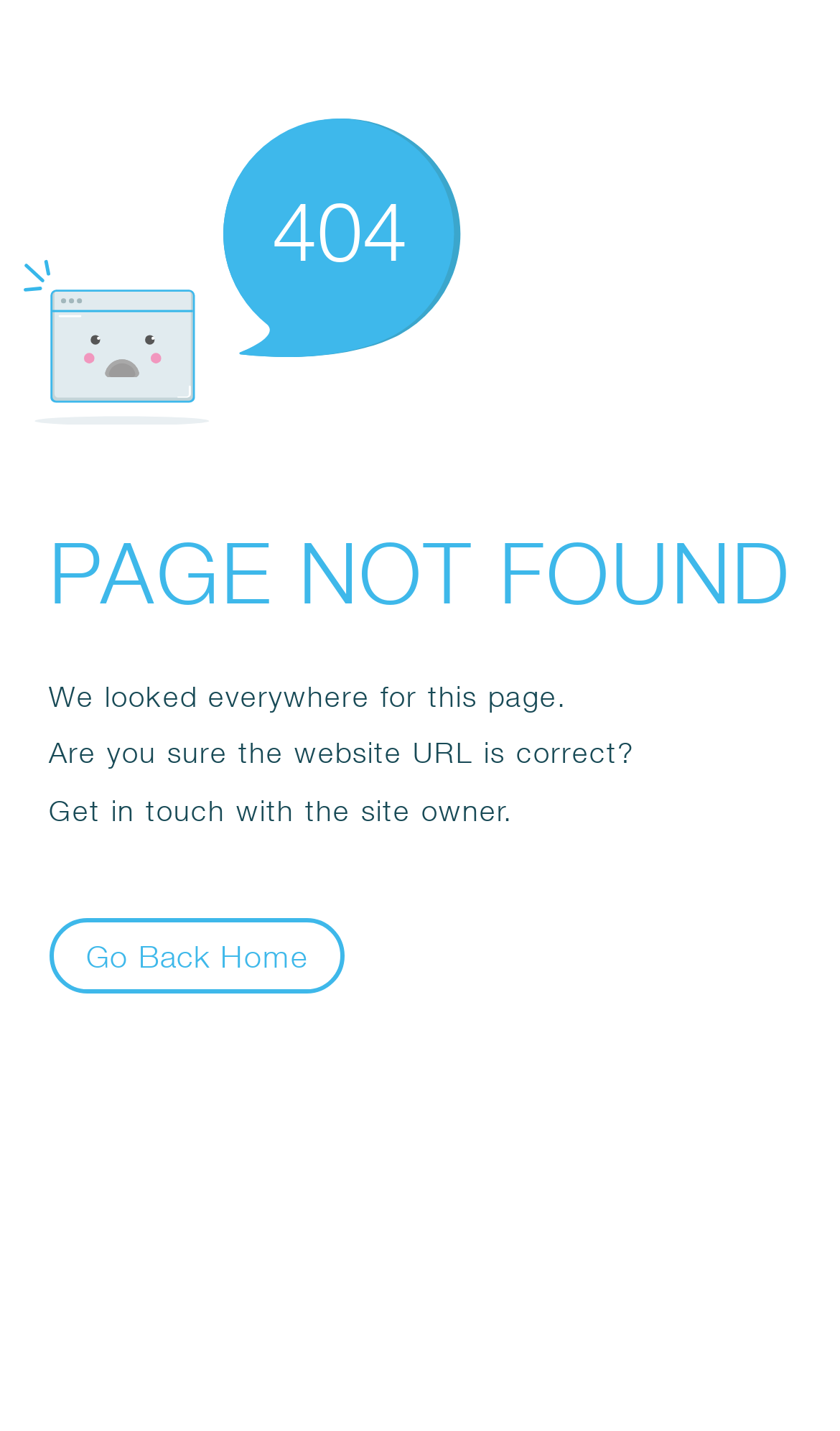How many sentences are there in the error message?
We need a detailed and exhaustive answer to the question. Please elaborate.

There are three sentences in the error message, which are 'We looked everywhere for this page.', 'Are you sure the website URL is correct?', and 'Get in touch with the site owner.' These sentences are displayed as static texts and are direct children of the Root Element 'Error'.